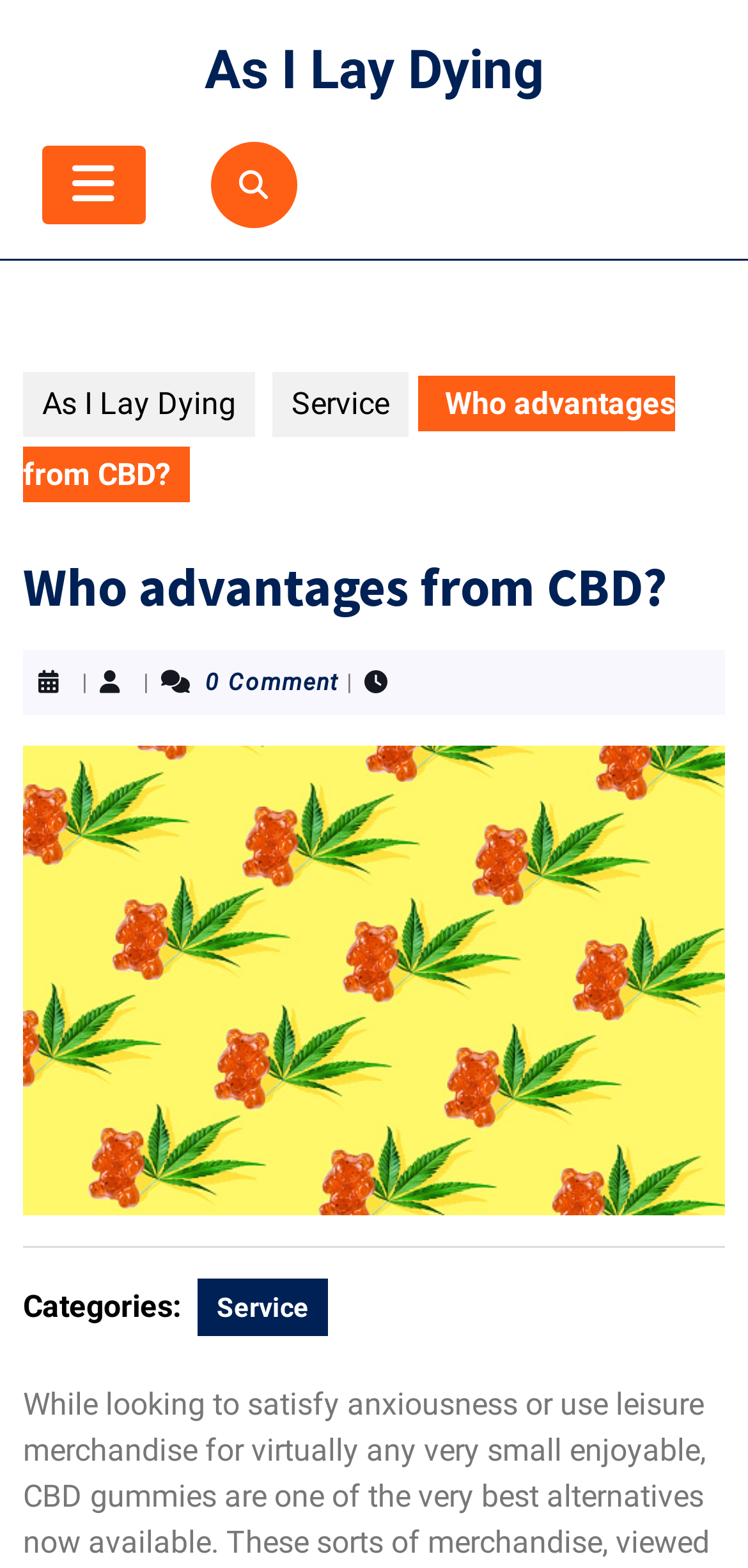What is the text before '0 Comment'?
Give a one-word or short-phrase answer derived from the screenshot.

|